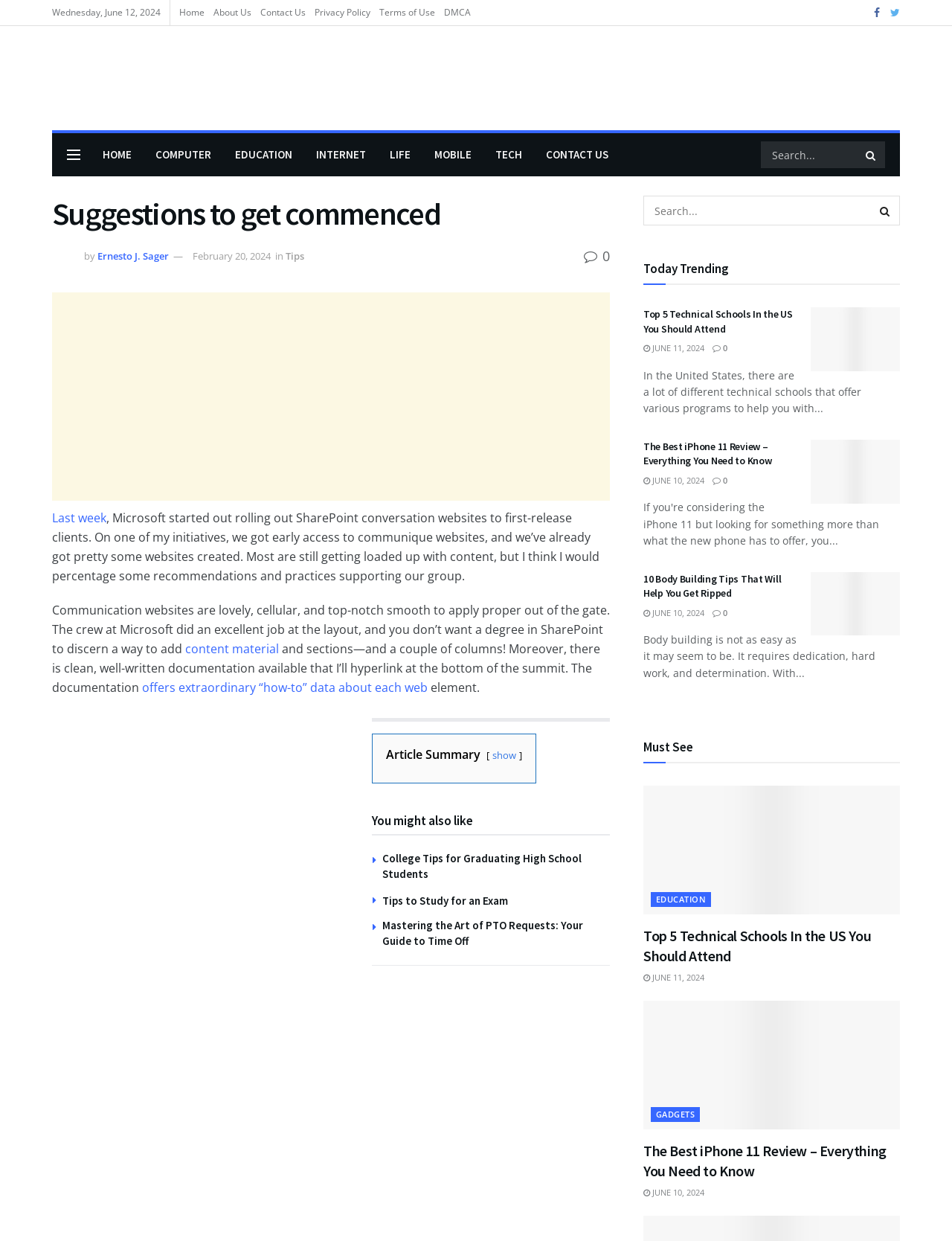Please find the bounding box coordinates of the clickable region needed to complete the following instruction: "Read the article 'Last week, Microsoft started out rolling out SharePoint conversation websites to first-release clients'". The bounding box coordinates must consist of four float numbers between 0 and 1, i.e., [left, top, right, bottom].

[0.055, 0.411, 0.63, 0.471]